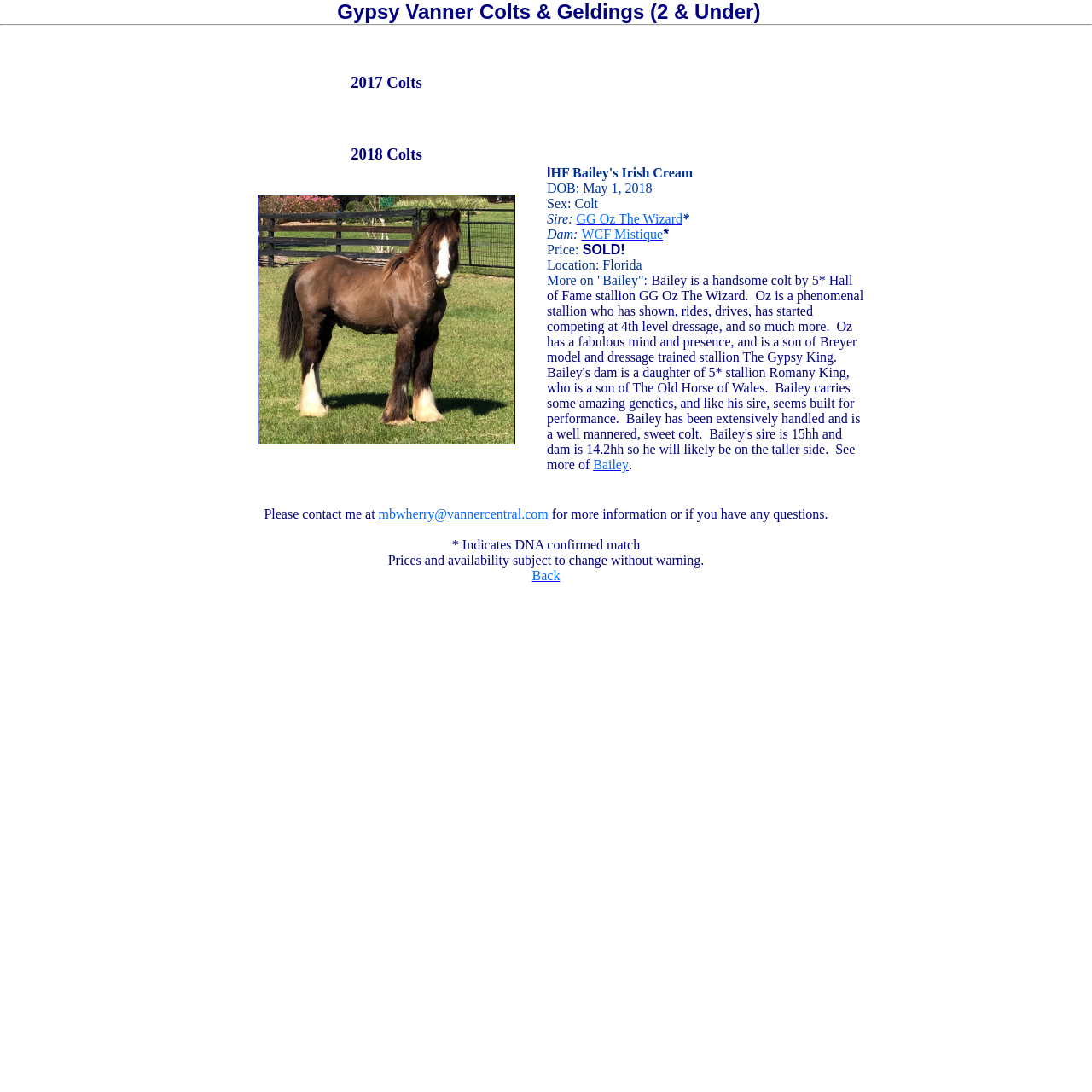Identify the bounding box coordinates for the UI element described as: "Bailey". The coordinates should be provided as four floats between 0 and 1: [left, top, right, bottom].

[0.543, 0.419, 0.576, 0.432]